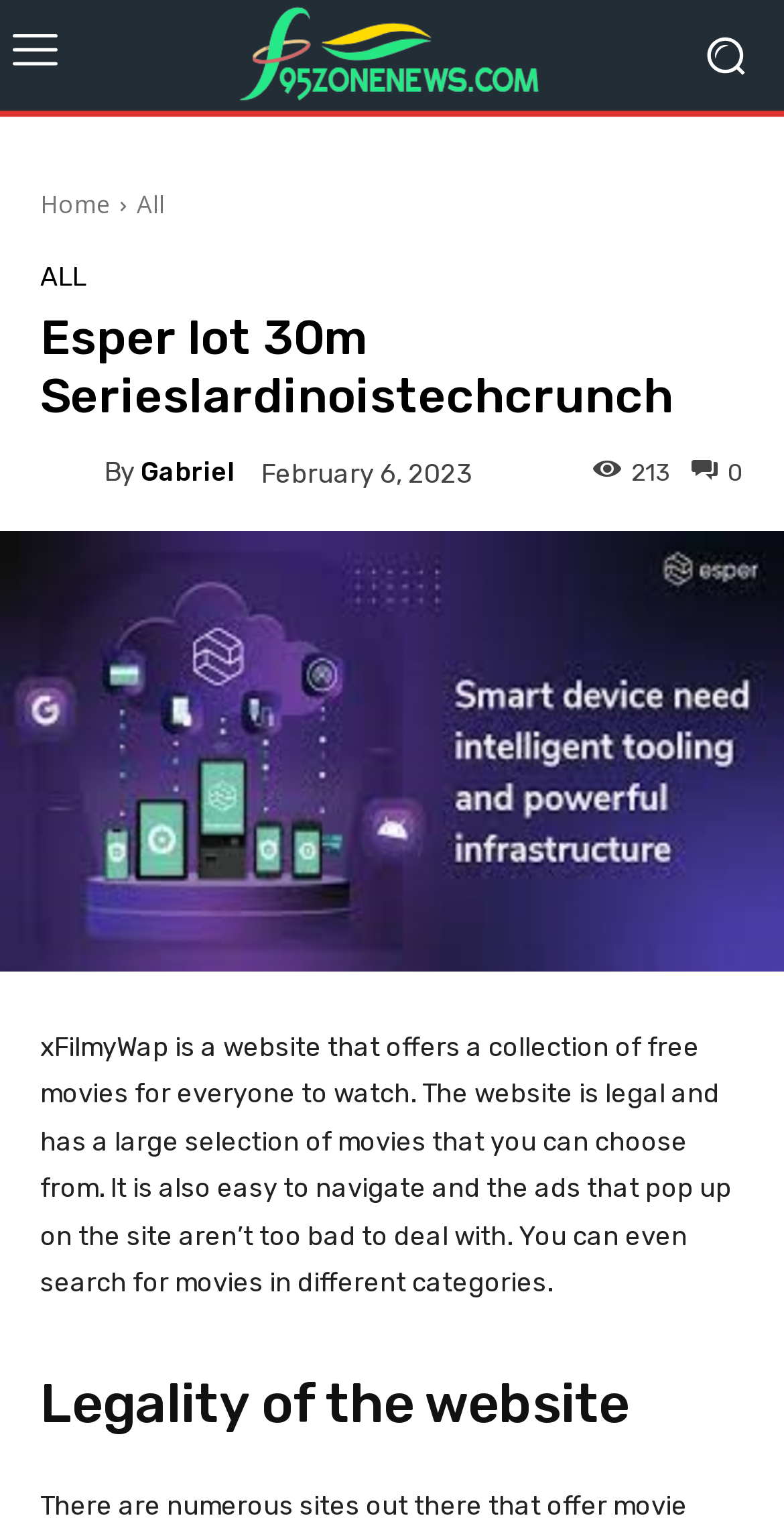Extract the bounding box for the UI element that matches this description: "Transfer Data from Samsung".

None